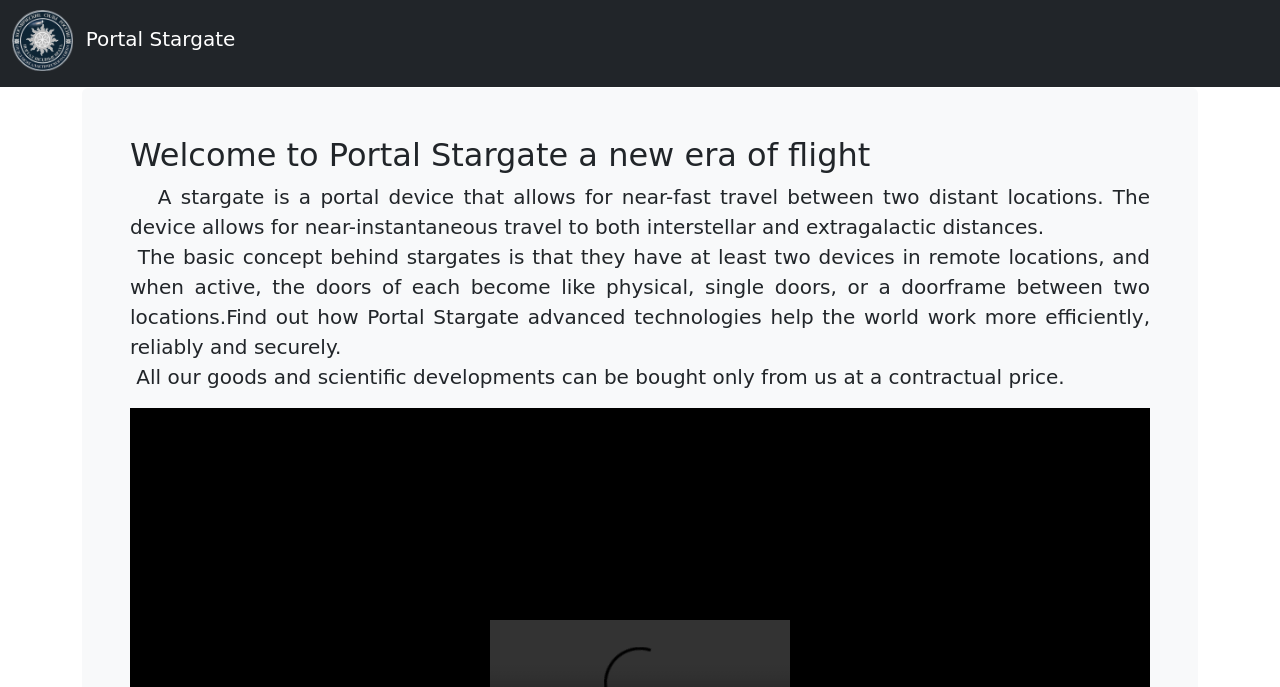Respond to the question with just a single word or phrase: 
What is the purpose of the stargate?

Near-fast travel